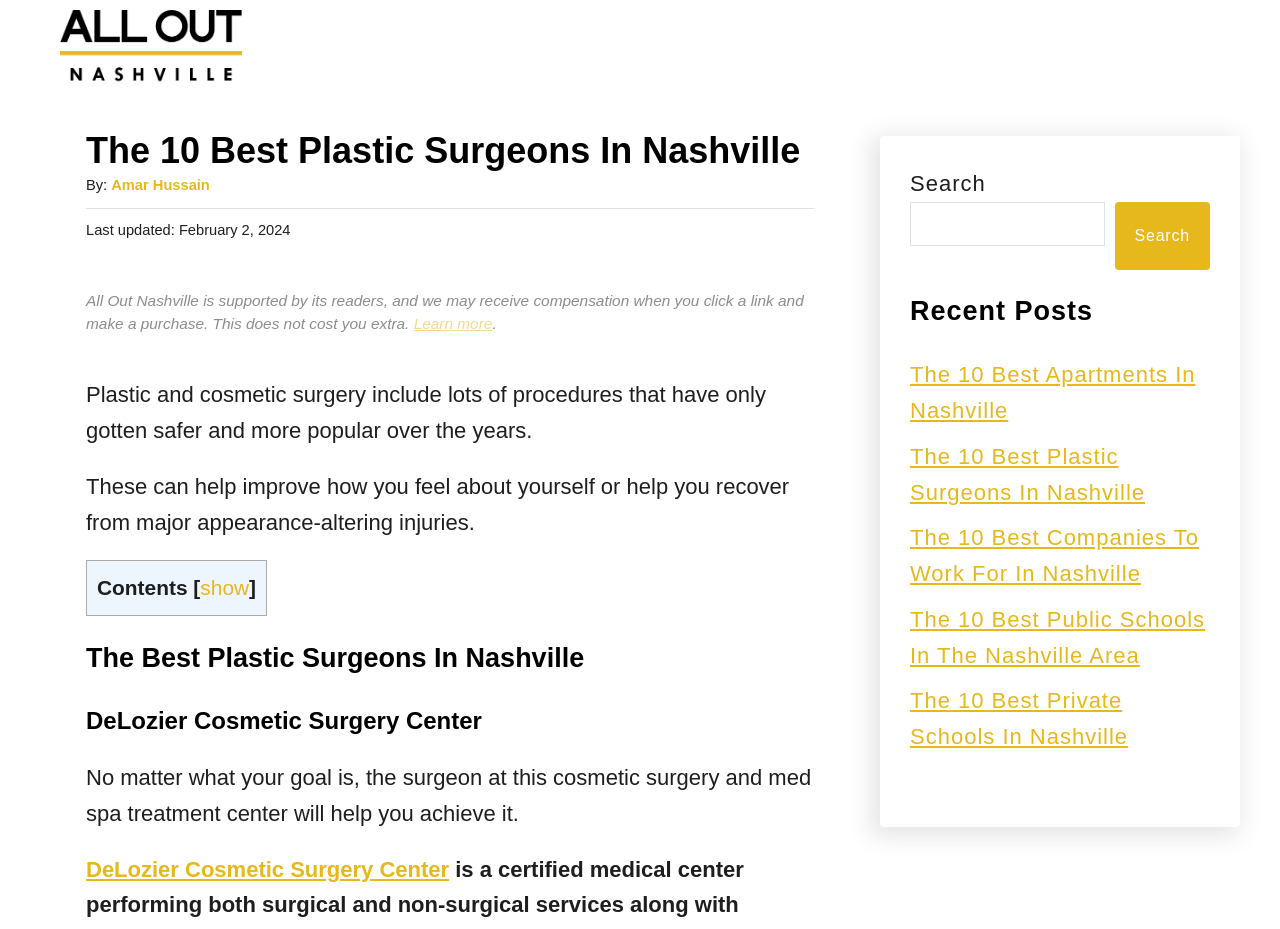Please predict the bounding box coordinates of the element's region where a click is necessary to complete the following instruction: "Learn more about the website's compensation policy". The coordinates should be represented by four float numbers between 0 and 1, i.e., [left, top, right, bottom].

[0.323, 0.339, 0.385, 0.358]